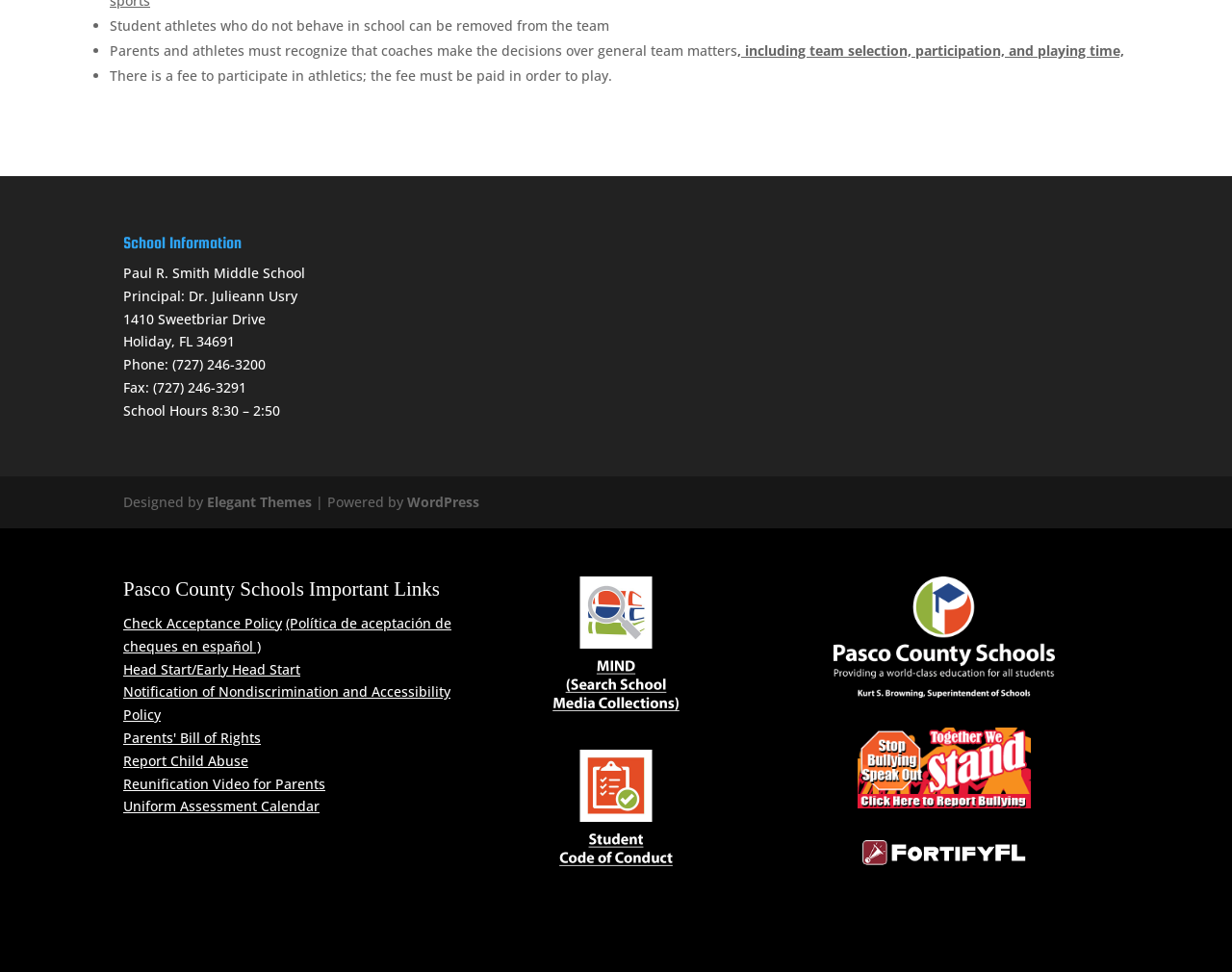What is the name of the middle school?
Please answer the question with a single word or phrase, referencing the image.

Paul R. Smith Middle School